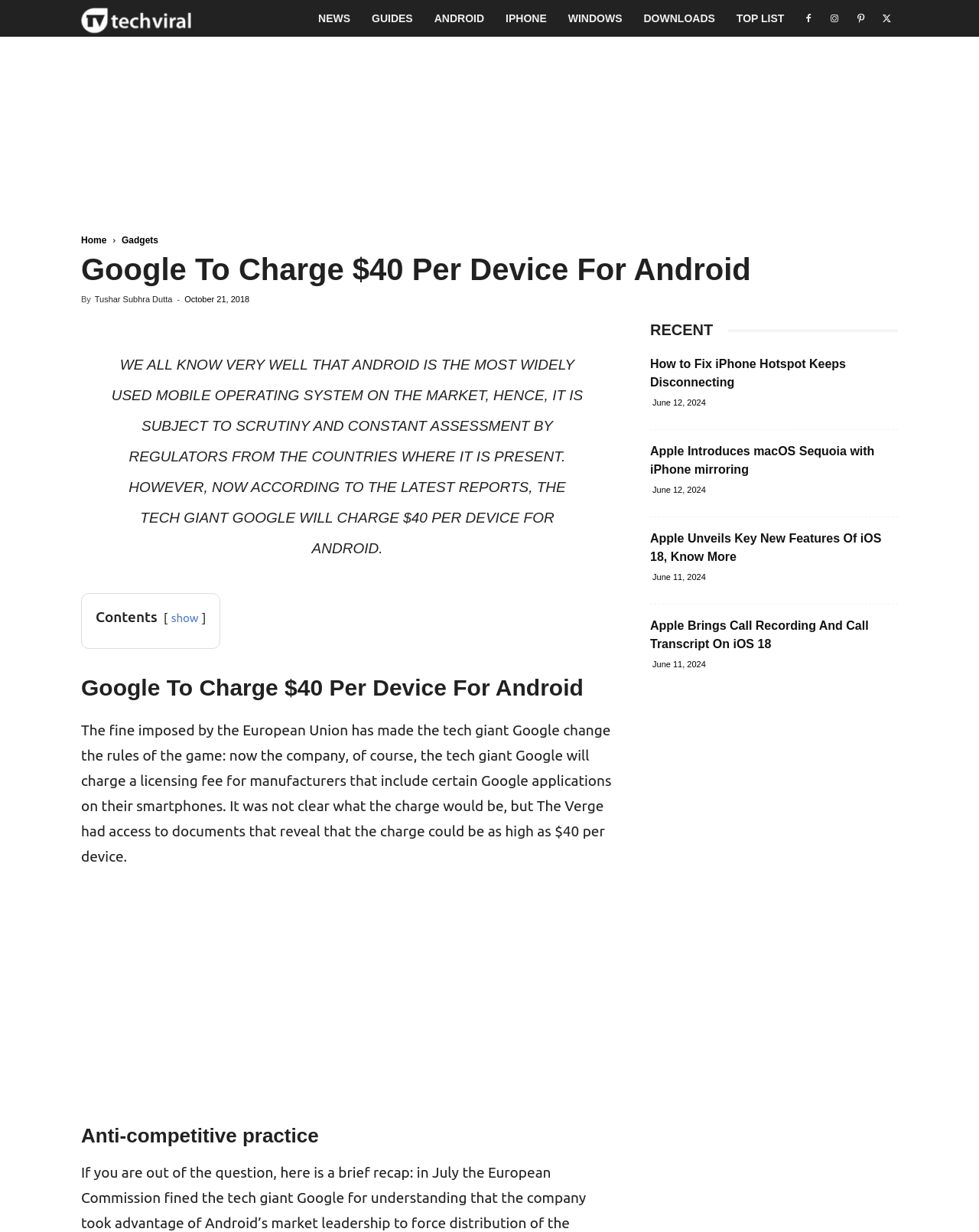Specify the bounding box coordinates of the element's region that should be clicked to achieve the following instruction: "Click on the 'TOP LIST' link". The bounding box coordinates consist of four float numbers between 0 and 1, in the format [left, top, right, bottom].

[0.741, 0.0, 0.812, 0.03]